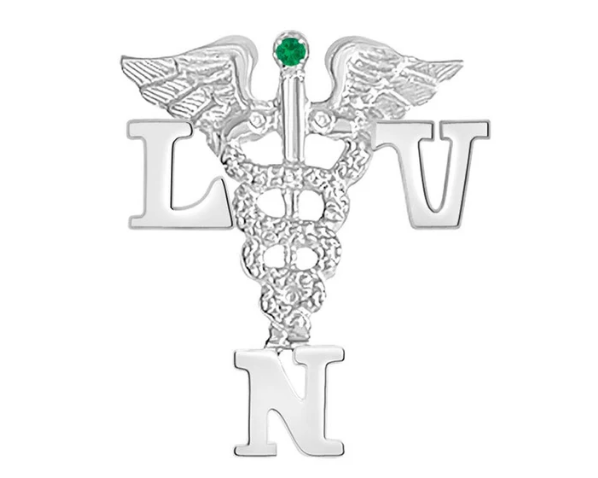Look at the image and answer the question in detail:
What is the finish of the nursing pin?

The nursing pin has a polished silver finish, which adds a touch of elegance, making it a meaningful accessory for nurses to wear proudly, reflecting their commitment to healthcare and patient well-being.